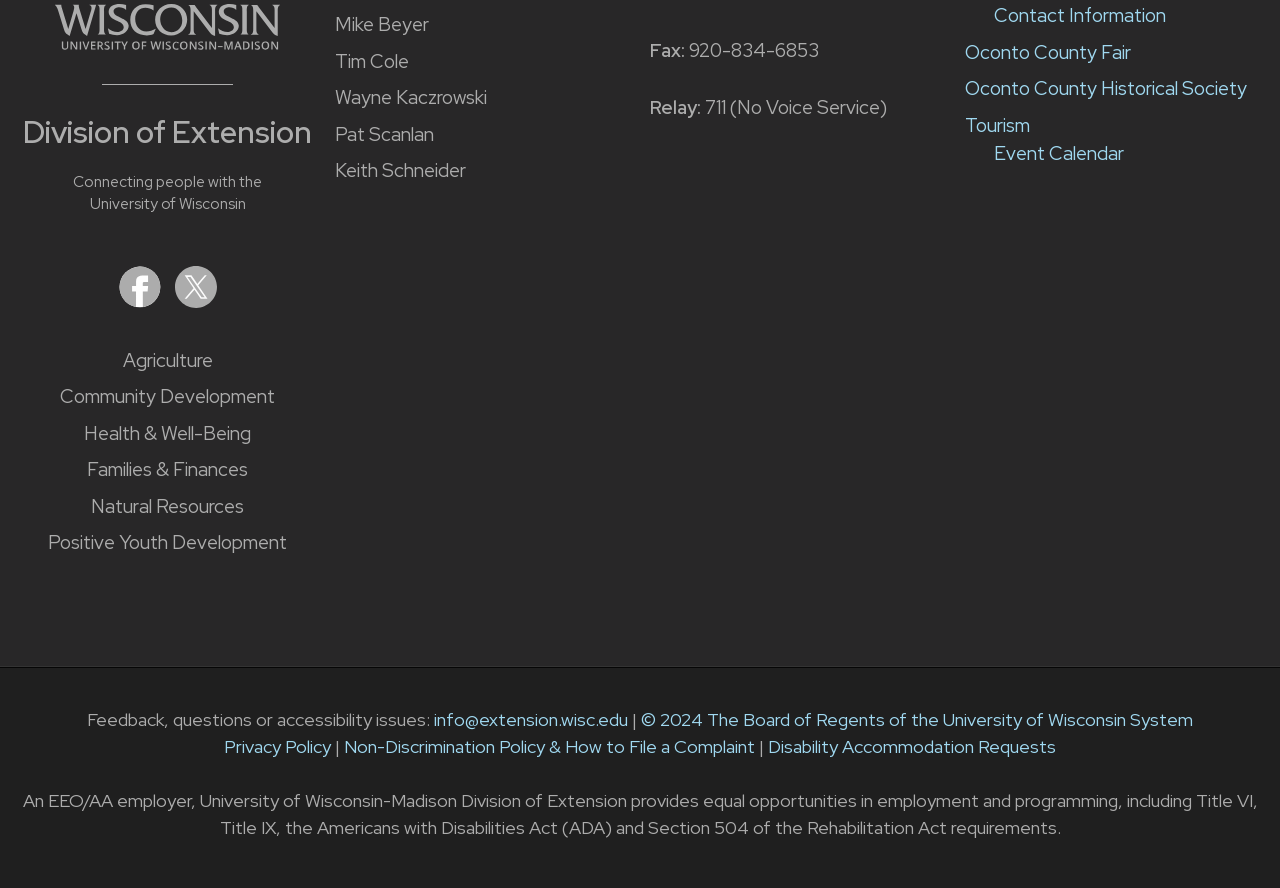Can you determine the bounding box coordinates of the area that needs to be clicked to fulfill the following instruction: "Send an email to info@extension.wisc.edu"?

[0.339, 0.798, 0.491, 0.823]